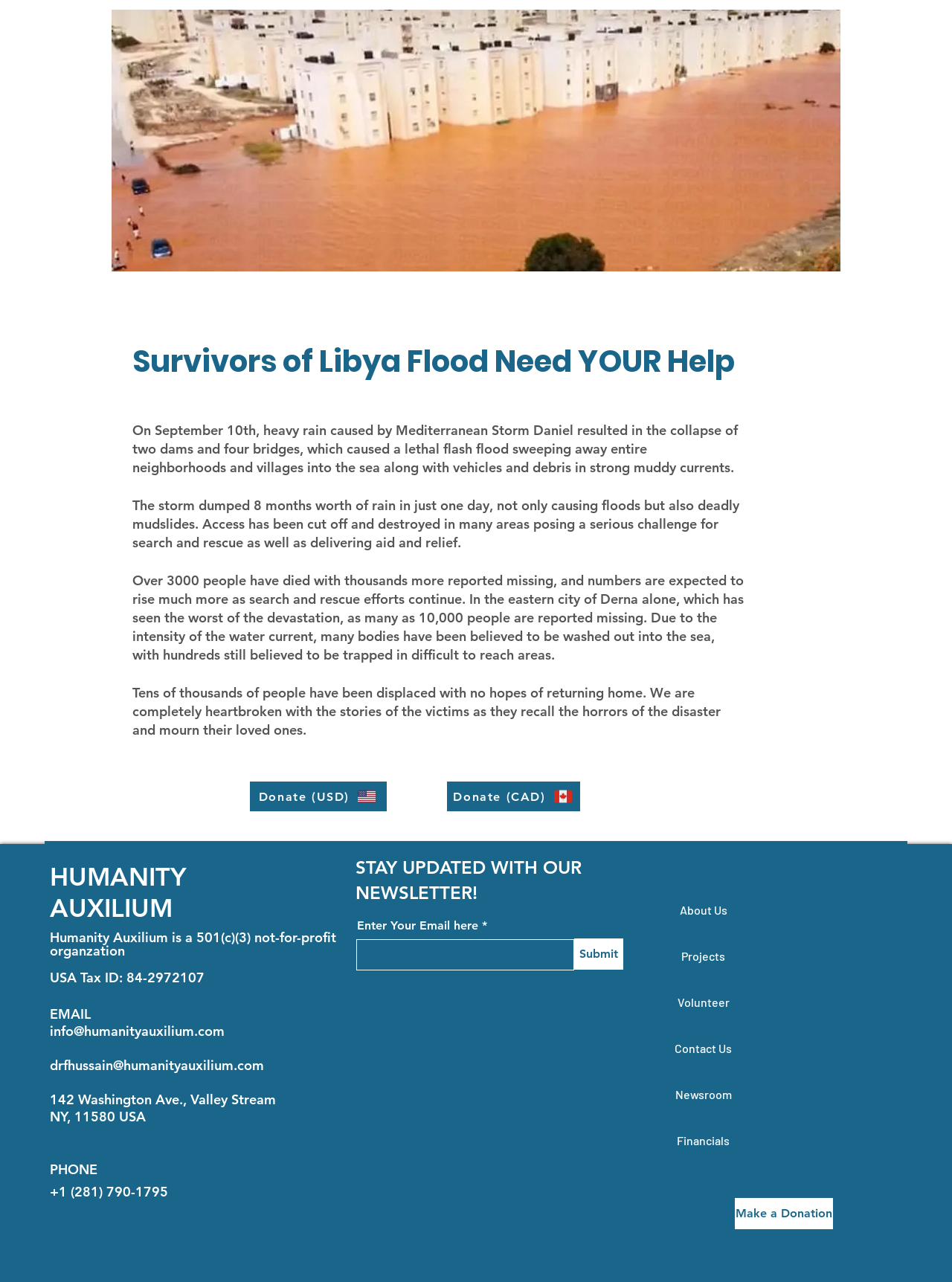What is the main purpose of this webpage?
Answer the question with as much detail as possible.

The webpage has a heading 'Survivors of Libya Flood Need YOUR Help' and describes the devastating effects of the flood, with a call to action to donate. This suggests that the main purpose of the webpage is to raise funds for the victims of the Libya flood.